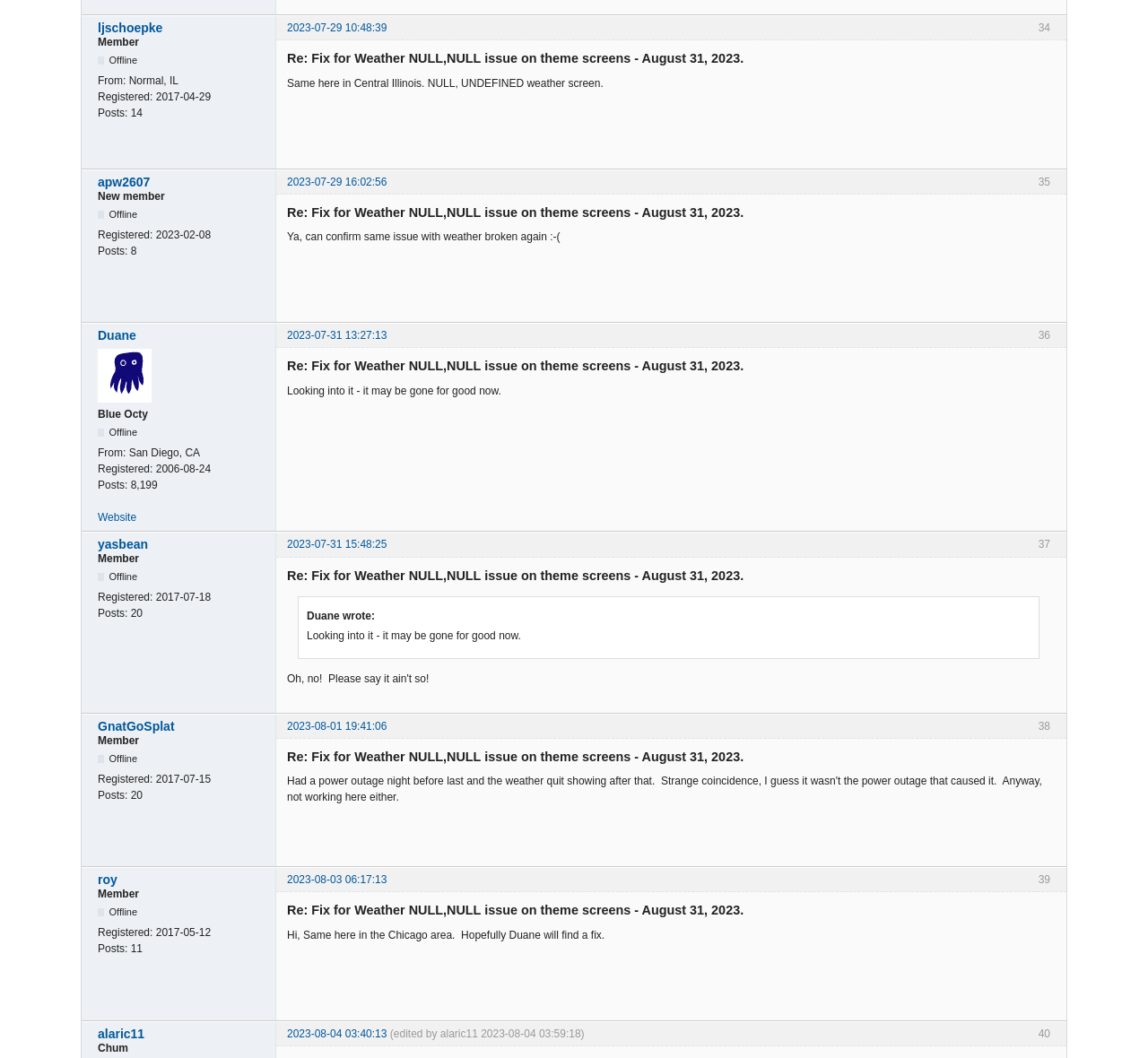Can you pinpoint the bounding box coordinates for the clickable element required for this instruction: "View user profile of ljschoepke"? The coordinates should be four float numbers between 0 and 1, i.e., [left, top, right, bottom].

[0.085, 0.019, 0.23, 0.034]